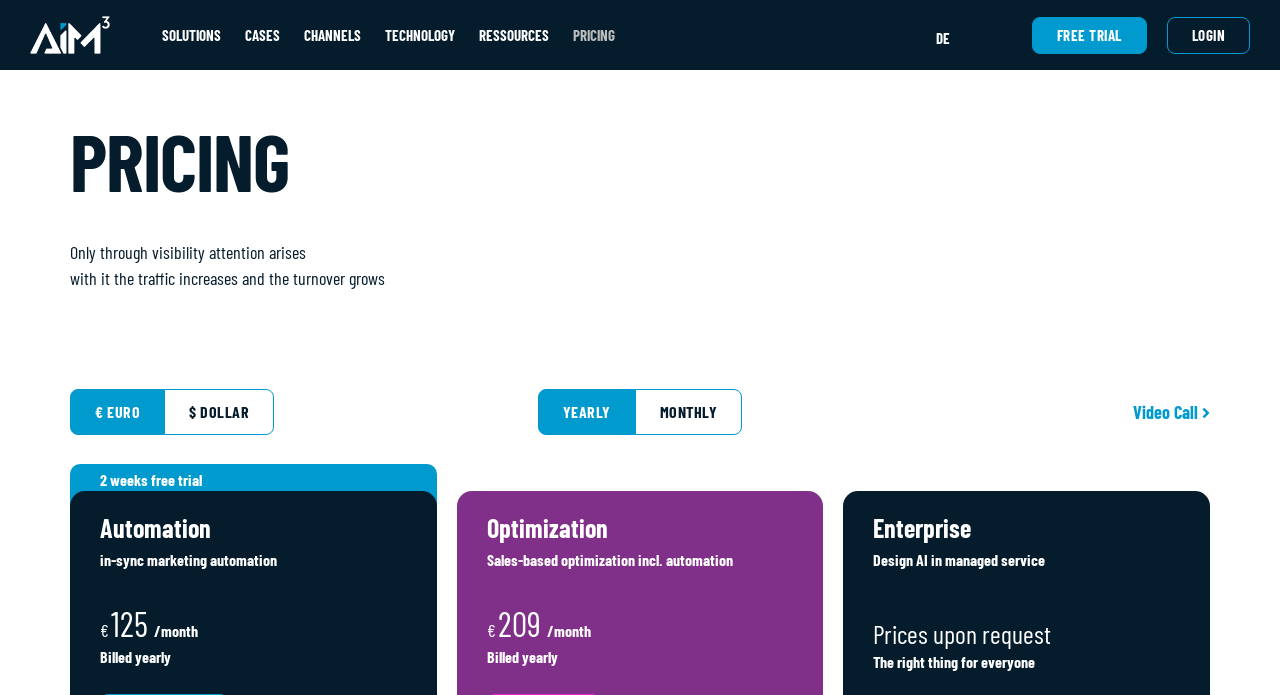Generate a thorough explanation of the webpage's elements.

The webpage is about AIM3 Design AI's pricing page, which offers an online marketing solution for brands to increase shop sales and awareness. 

At the top, there are several links and static text elements, including "SOLUTIONS", "CASES", "CHANNELS", "TECHNOLOGY", and "RESSOURCES", which are positioned horizontally and equally spaced. 

To the right of these elements, there is a "PRICING" link, followed by a "DE" link and a "LOGIN" link at the top-right corner. A "FREE TRIAL" link is located to the left of the "LOGIN" link.

Below these top elements, there is a large heading "PRICING" that spans across the page. Underneath, there are two paragraphs of text that describe the benefits of using AIM3 Design AI's solution, stating that visibility attention arises, leading to increased traffic and turnover.

On the left side of the page, there are three buttons: "€ EURO", "$ DOLLAR", and "YEARLY" or "MONTHLY" options. 

Below these buttons, there are three sections: "Automation", "Optimization", and "Enterprise". Each section has a title, a brief description, and pricing information. The "Automation" section offers a 2-week free trial, with a monthly price of €125. The "Optimization" section has a monthly price of €209. The "Enterprise" section has a custom pricing option, with prices available upon request.

At the bottom-right corner, there is a "Video Call" link. Throughout the page, there are no images, but the text elements are well-organized and easy to read.